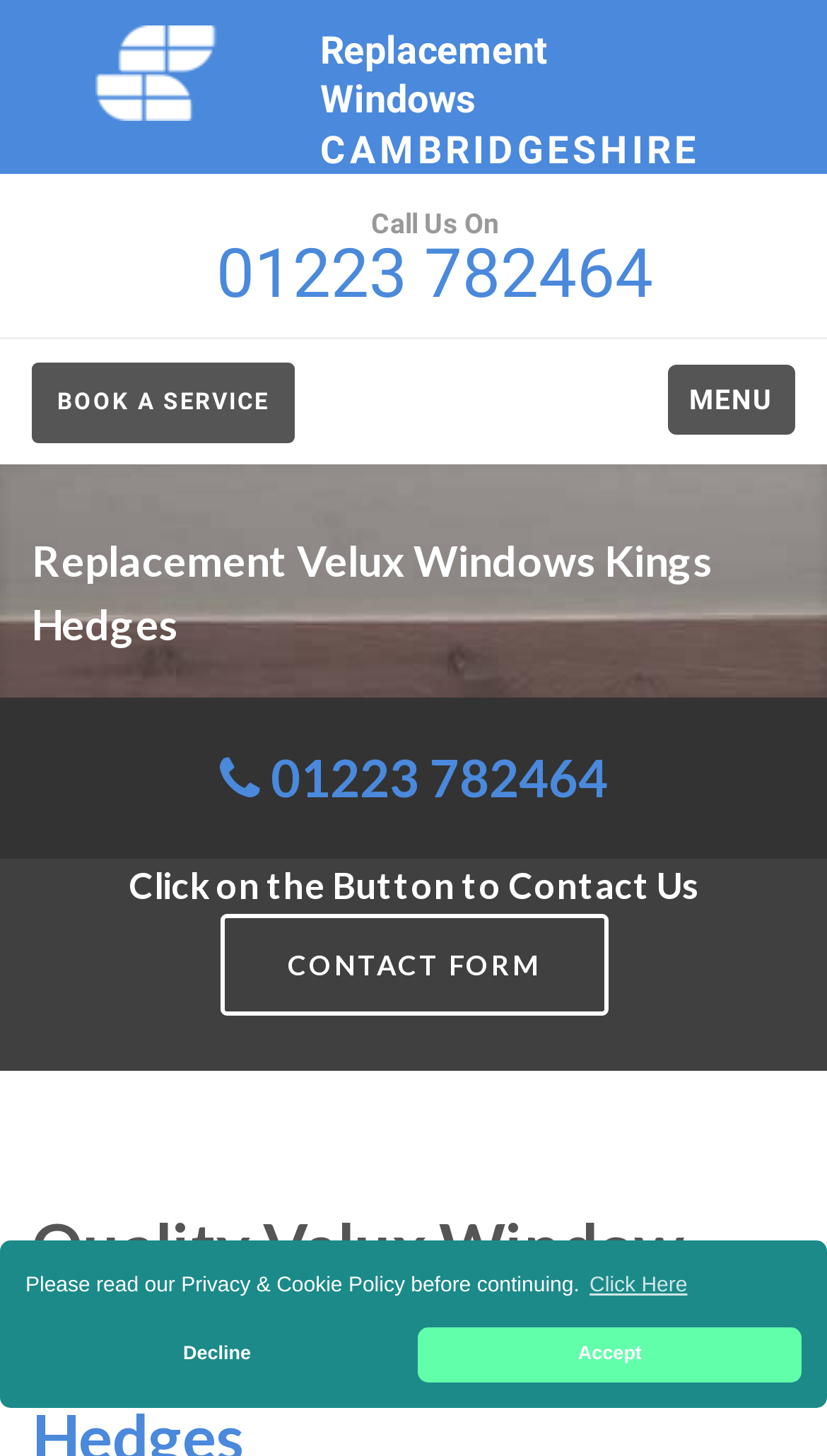What type of windows does the company specialize in?
Observe the image and answer the question with a one-word or short phrase response.

Velux Windows